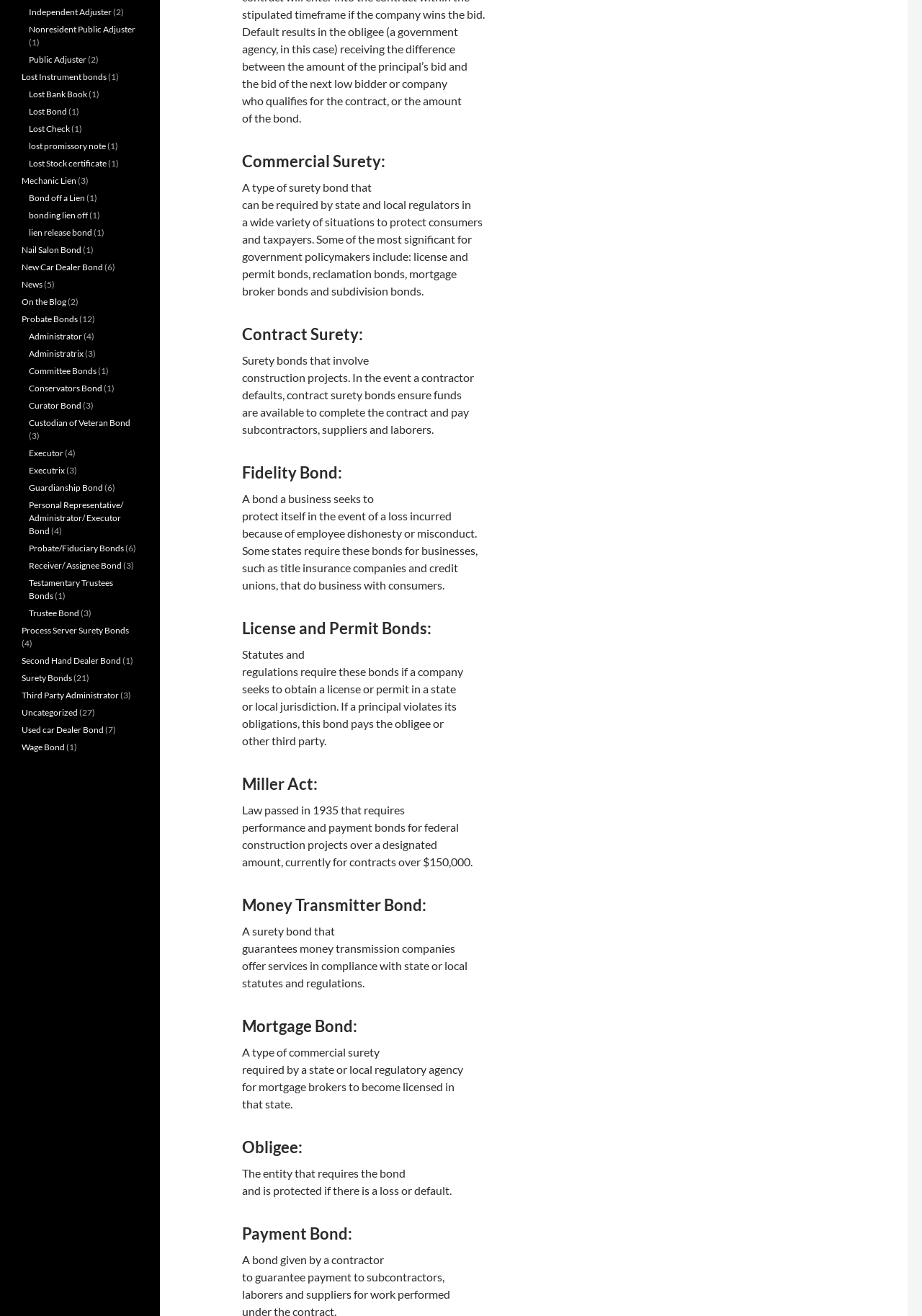Identify the bounding box coordinates for the UI element described as follows: Curator Bond. Use the format (top-left x, top-left y, bottom-right x, bottom-right y) and ensure all values are floating point numbers between 0 and 1.

[0.031, 0.304, 0.088, 0.312]